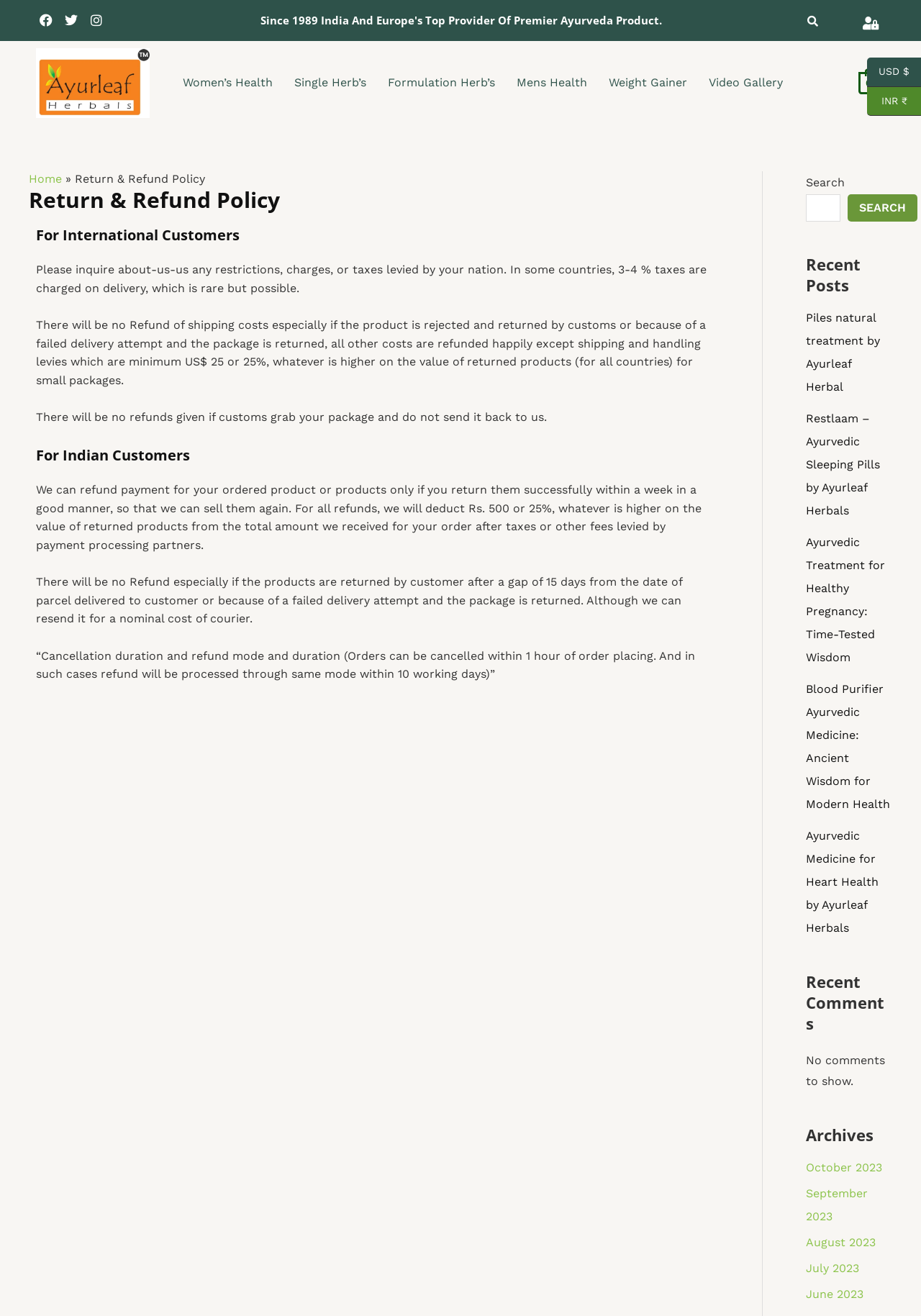Pinpoint the bounding box coordinates of the element to be clicked to execute the instruction: "Visit Facebook page".

[0.039, 0.008, 0.062, 0.023]